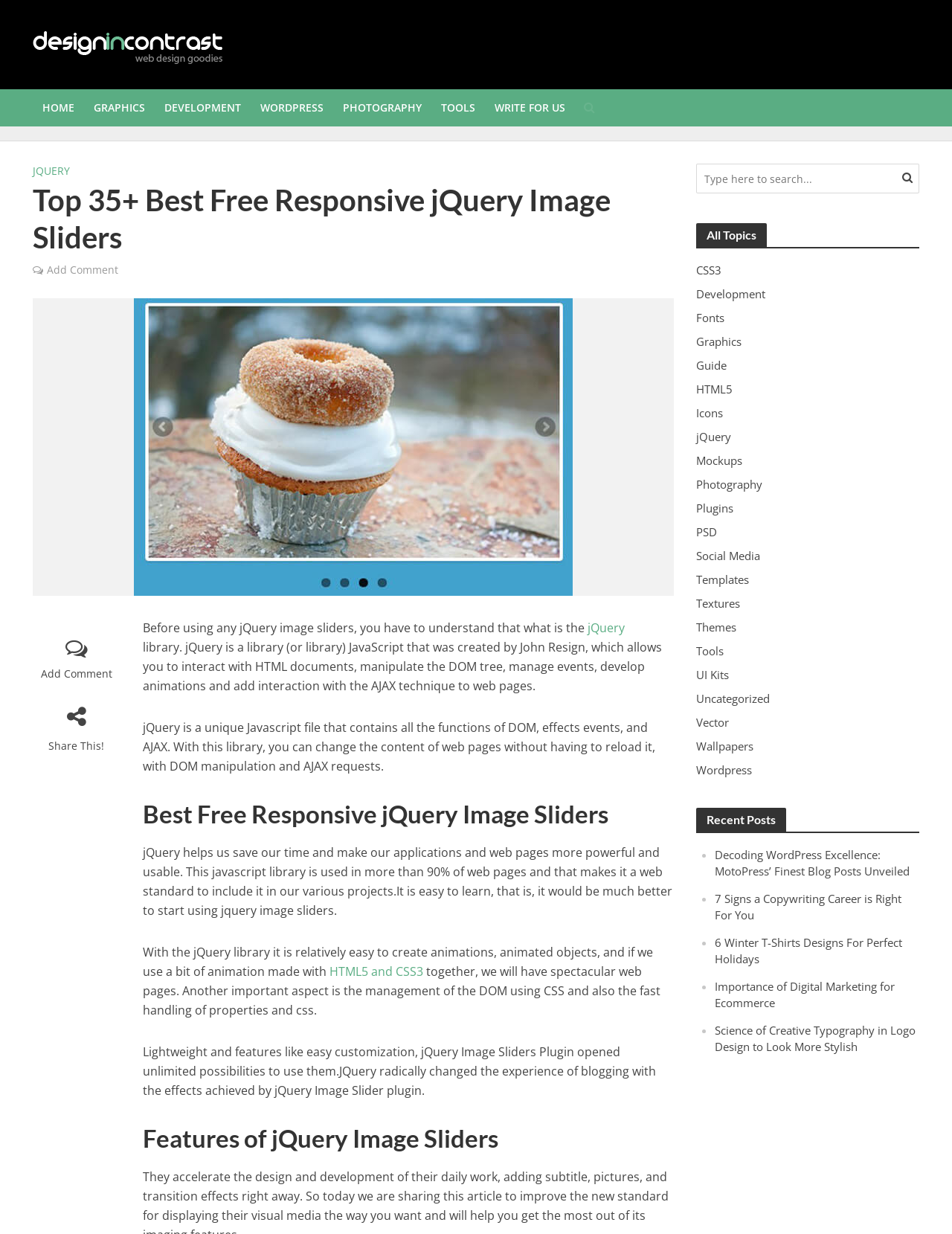Locate the headline of the webpage and generate its content.

Top 35+ Best Free Responsive jQuery Image Sliders